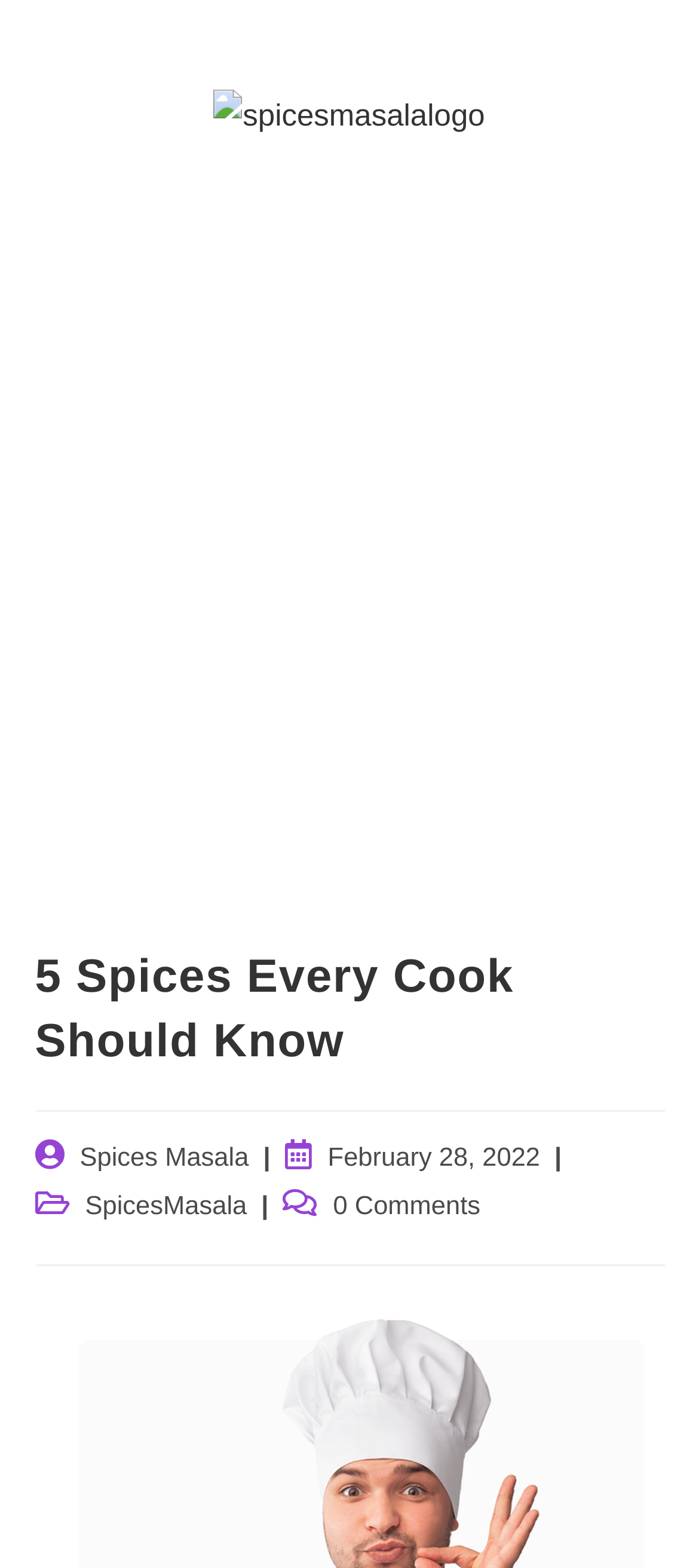Ascertain the bounding box coordinates for the UI element detailed here: "September 2023". The coordinates should be provided as [left, top, right, bottom] with each value being a float between 0 and 1.

None